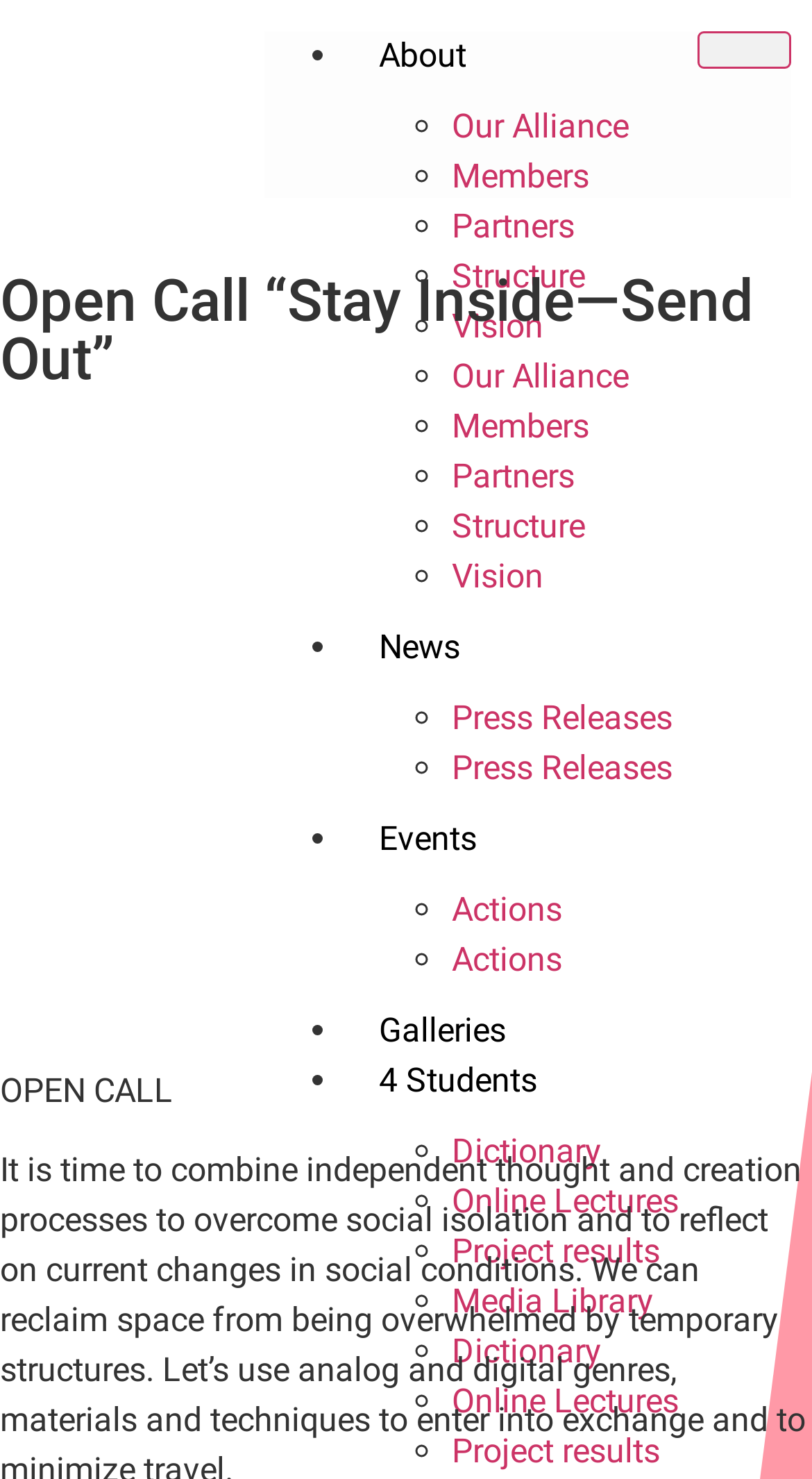Determine the bounding box for the UI element as described: "Online Lectures". The coordinates should be represented as four float numbers between 0 and 1, formatted as [left, top, right, bottom].

[0.556, 0.934, 0.836, 0.961]